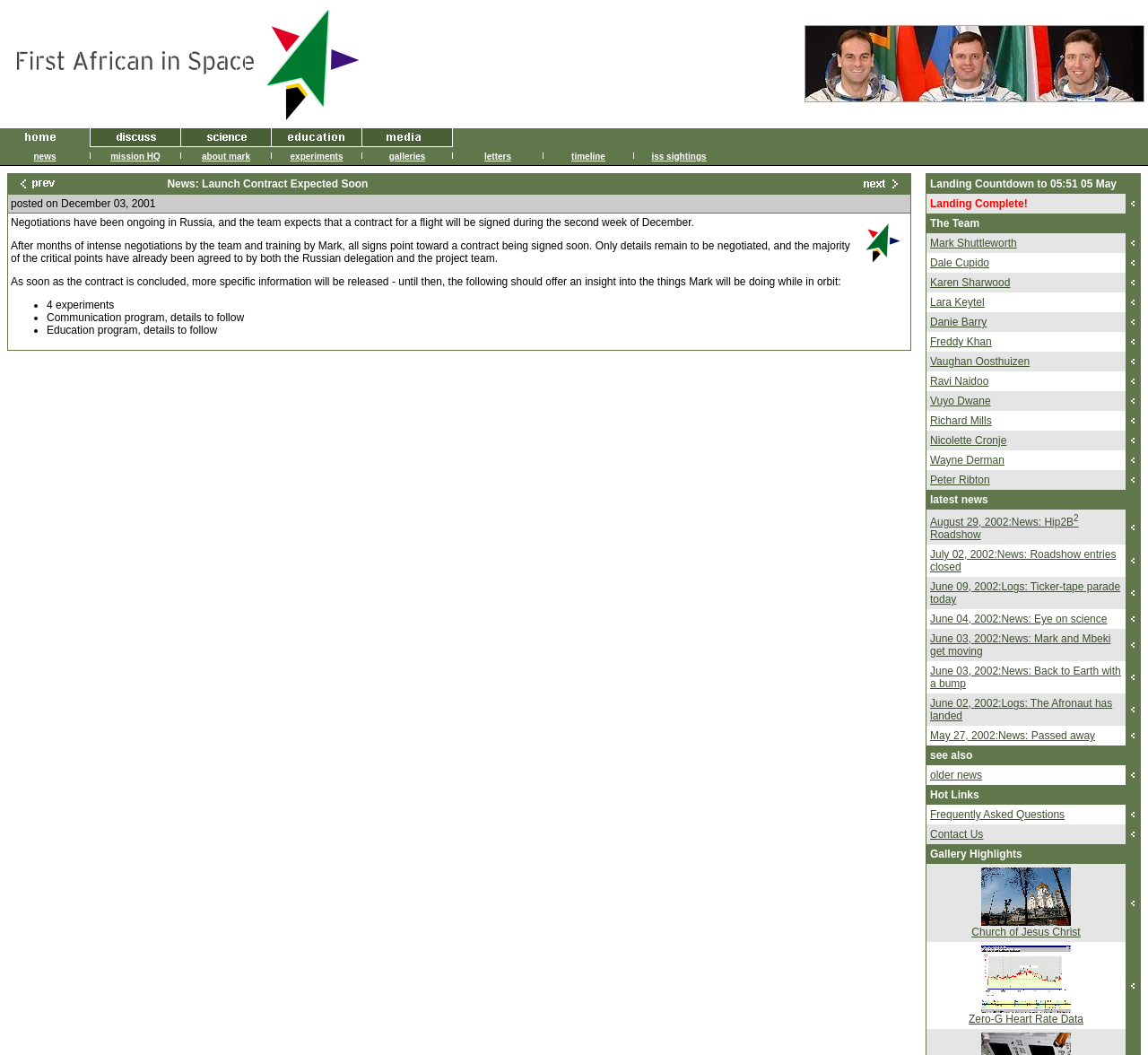Identify the bounding box coordinates for the element that needs to be clicked to fulfill this instruction: "explore the scientists section". Provide the coordinates in the format of four float numbers between 0 and 1: [left, top, right, bottom].

[0.158, 0.129, 0.236, 0.141]